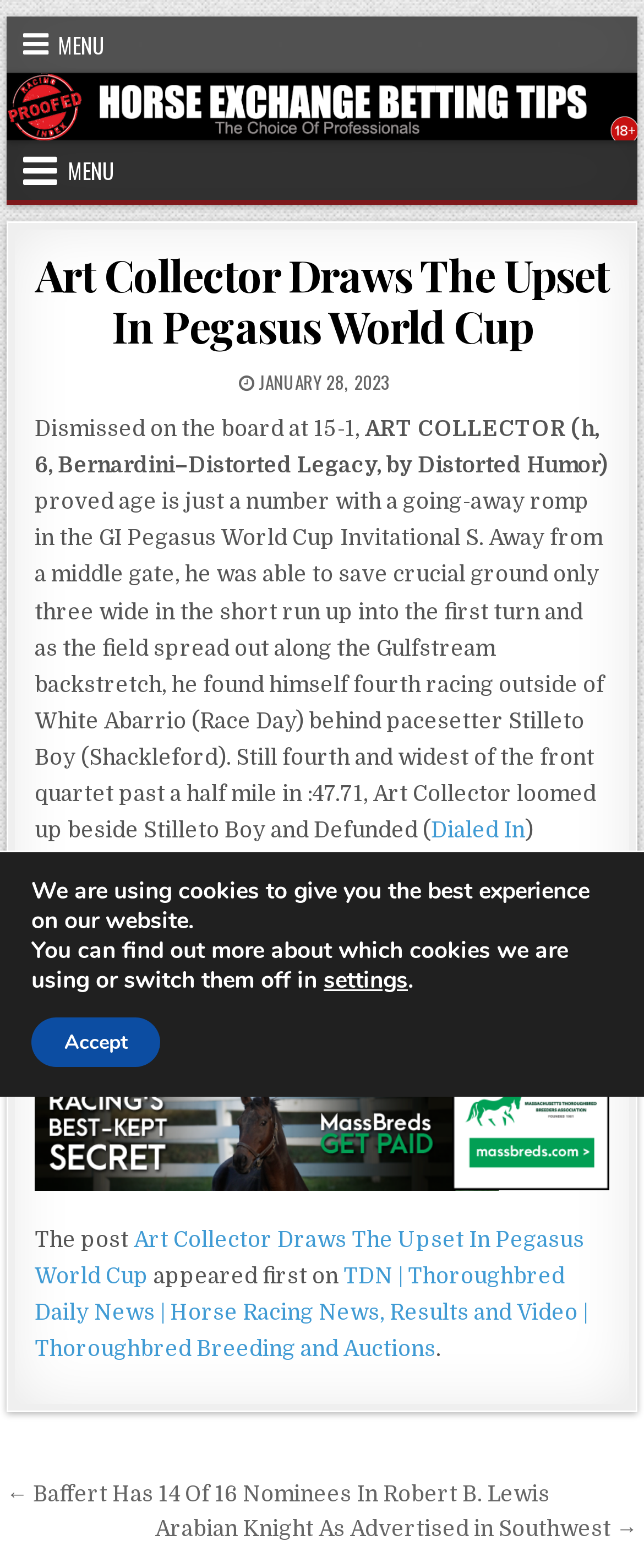Give the bounding box coordinates for the element described as: "Dialed In".

[0.669, 0.522, 0.815, 0.537]